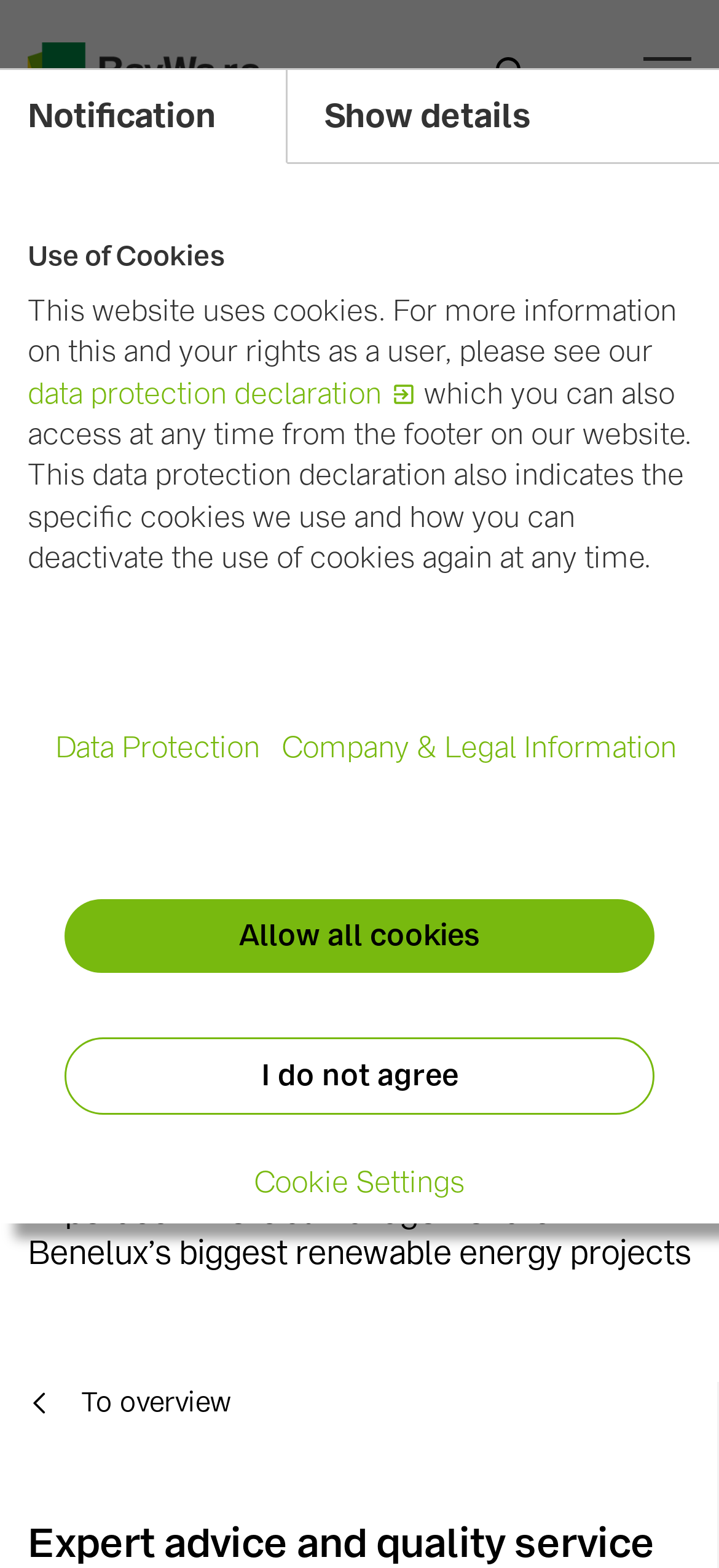Could you provide the bounding box coordinates for the portion of the screen to click to complete this instruction: "Go to overview"?

[0.038, 0.882, 0.32, 0.908]